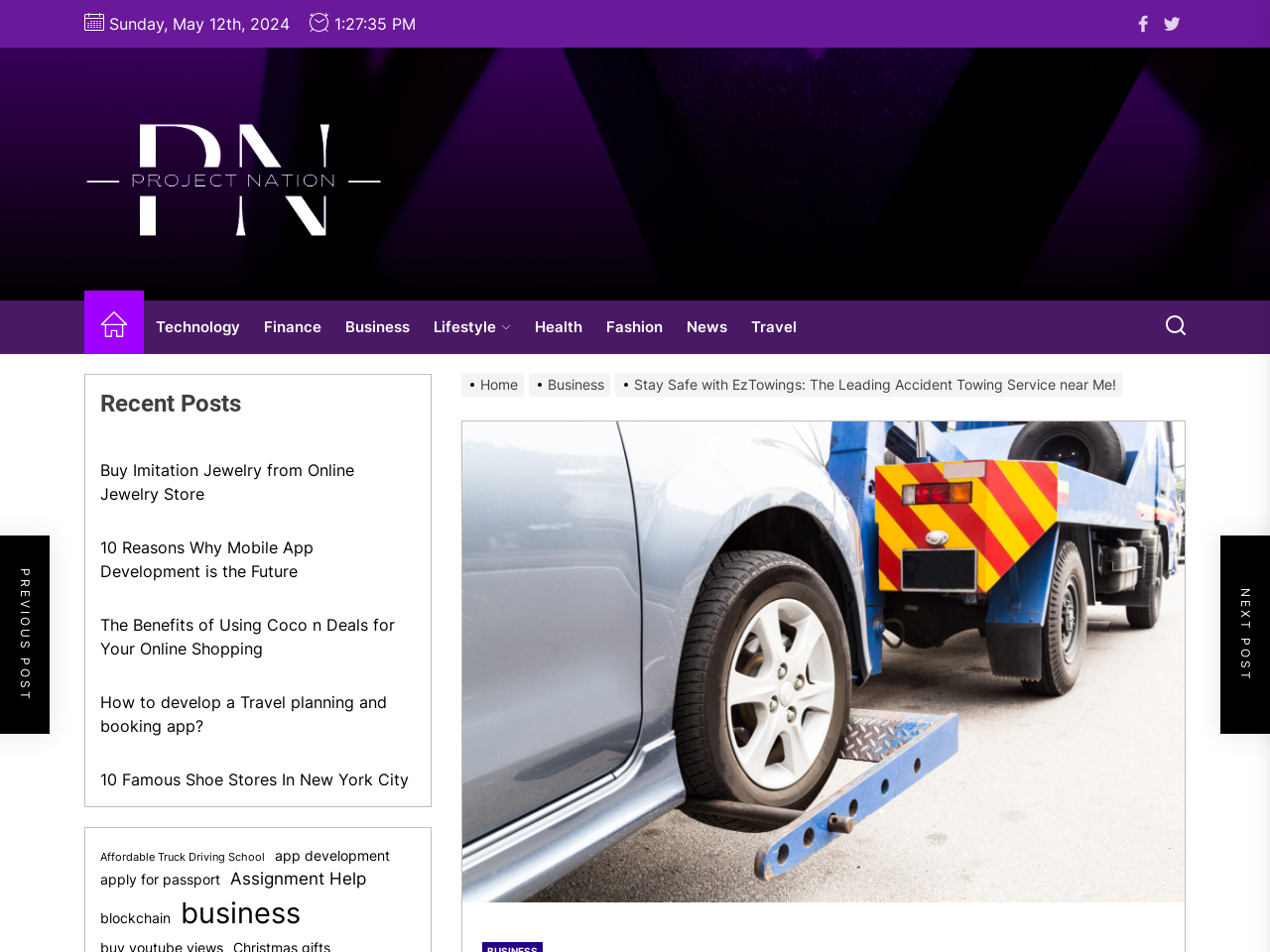How many social media links are present on the webpage?
Kindly give a detailed and elaborate answer to the question.

I counted the number of social media links on the webpage by looking at the link elements with IDs 546 and 547, which have bounding box coordinates of [0.89, 0.013, 0.909, 0.037] and [0.913, 0.013, 0.932, 0.037] respectively, and found that there are 2 social media links present on the webpage.